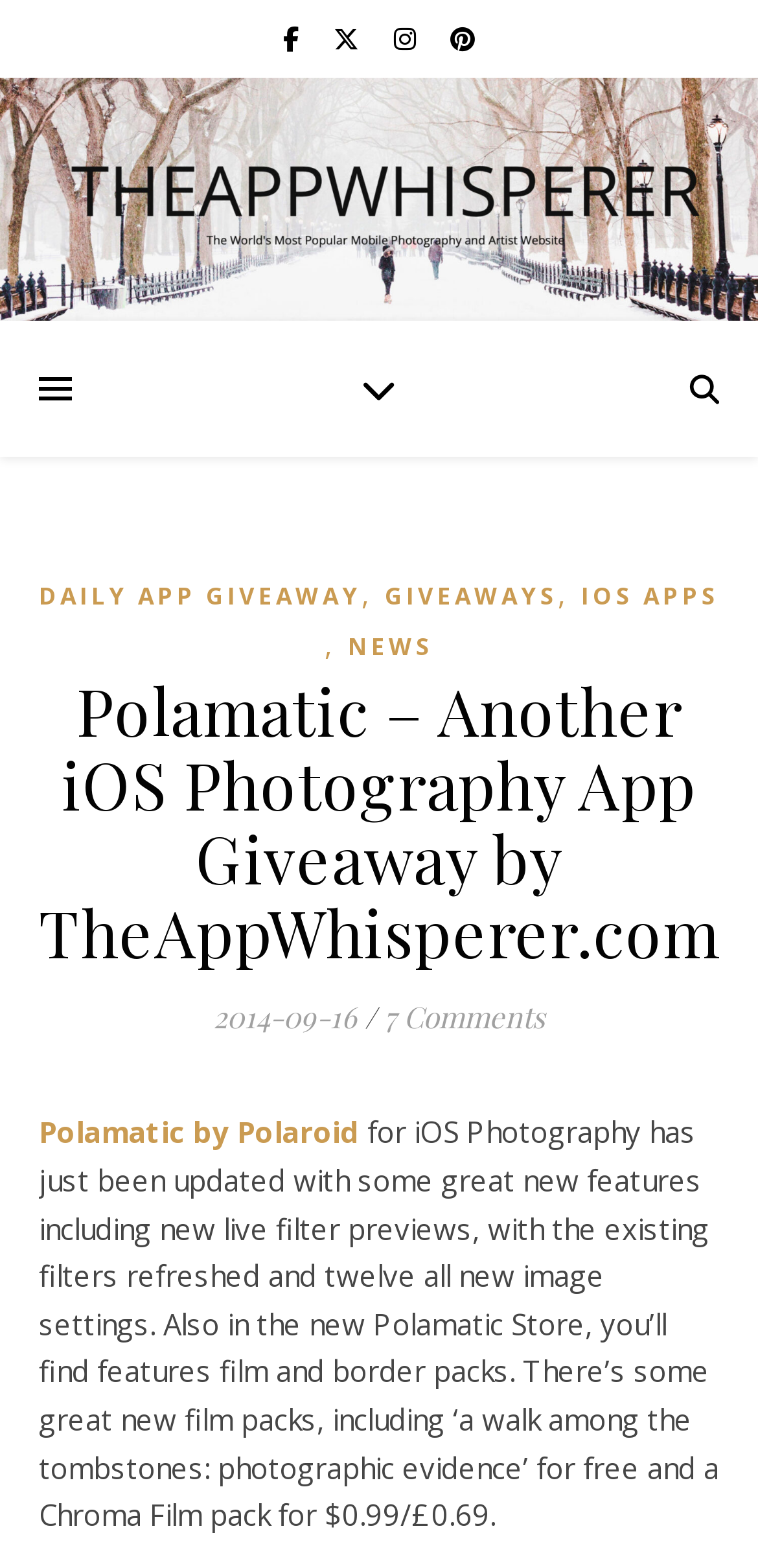What is the name of the app mentioned?
Using the visual information from the image, give a one-word or short-phrase answer.

Polamatic